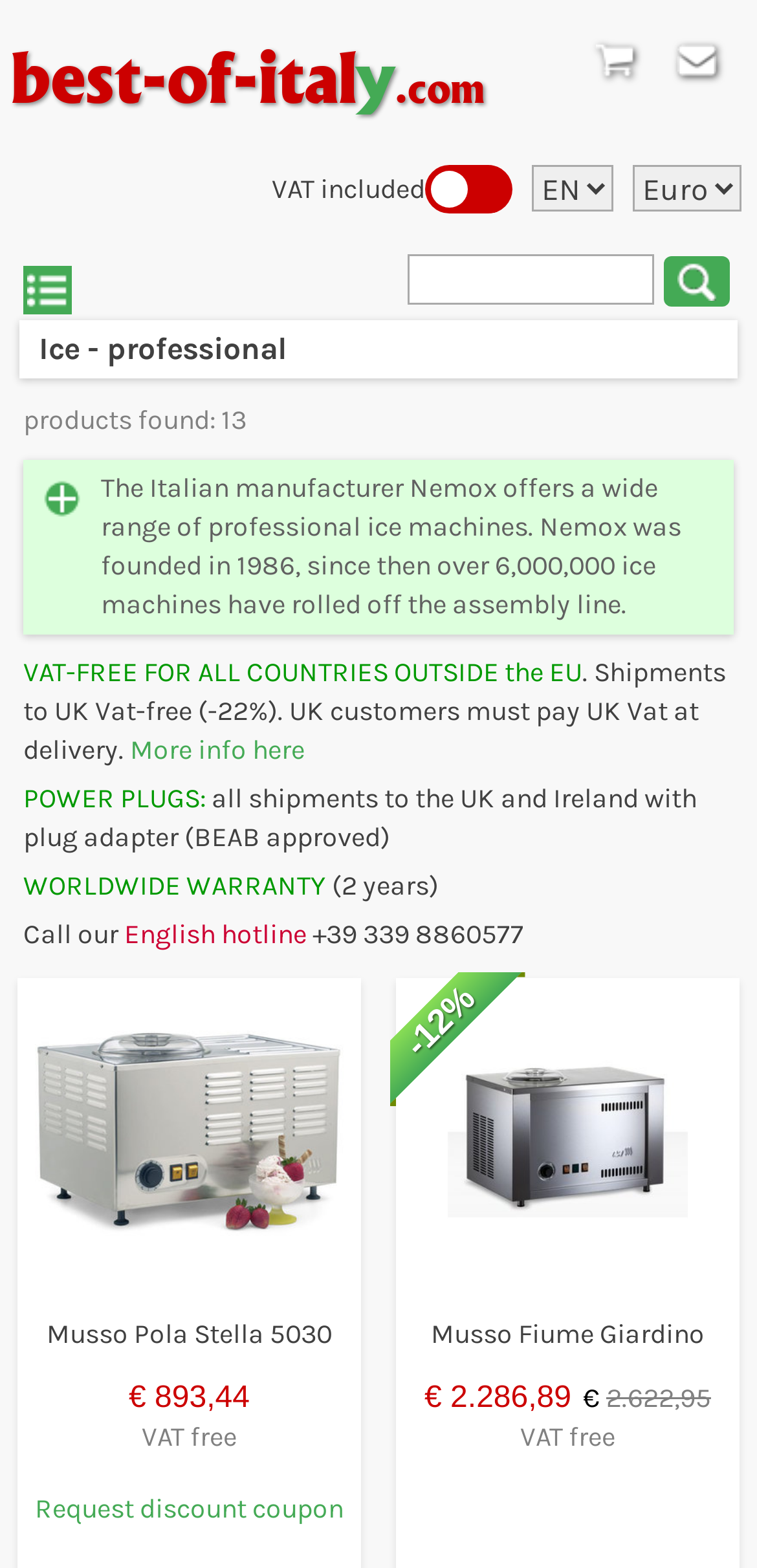Can you specify the bounding box coordinates for the region that should be clicked to fulfill this instruction: "Click the Basket link".

[0.759, 0.012, 0.867, 0.062]